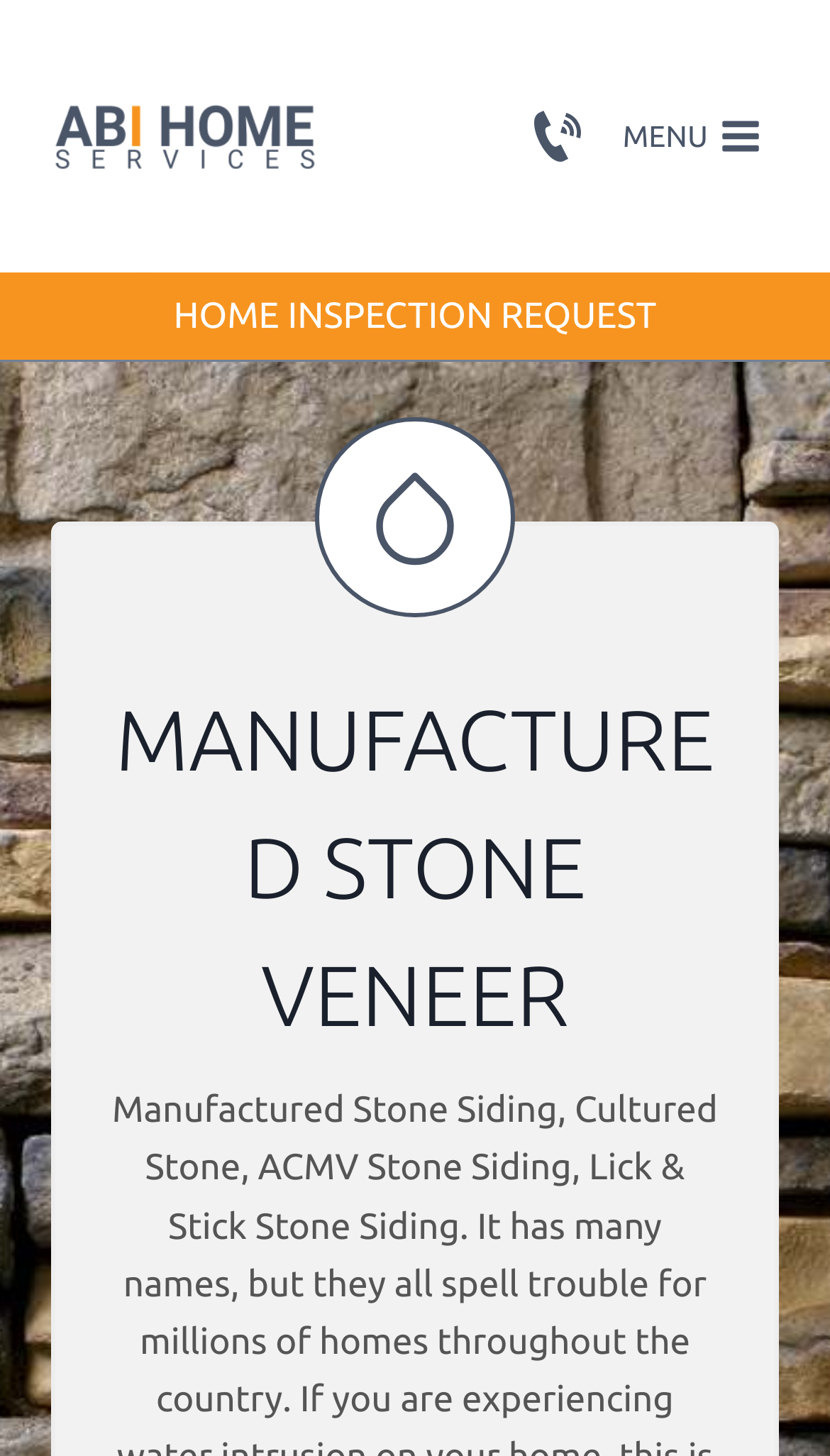What is the logo of ABI Home Inspection Services?
Using the image as a reference, give a one-word or short phrase answer.

ABI Home Inspection Services Mobile Logo